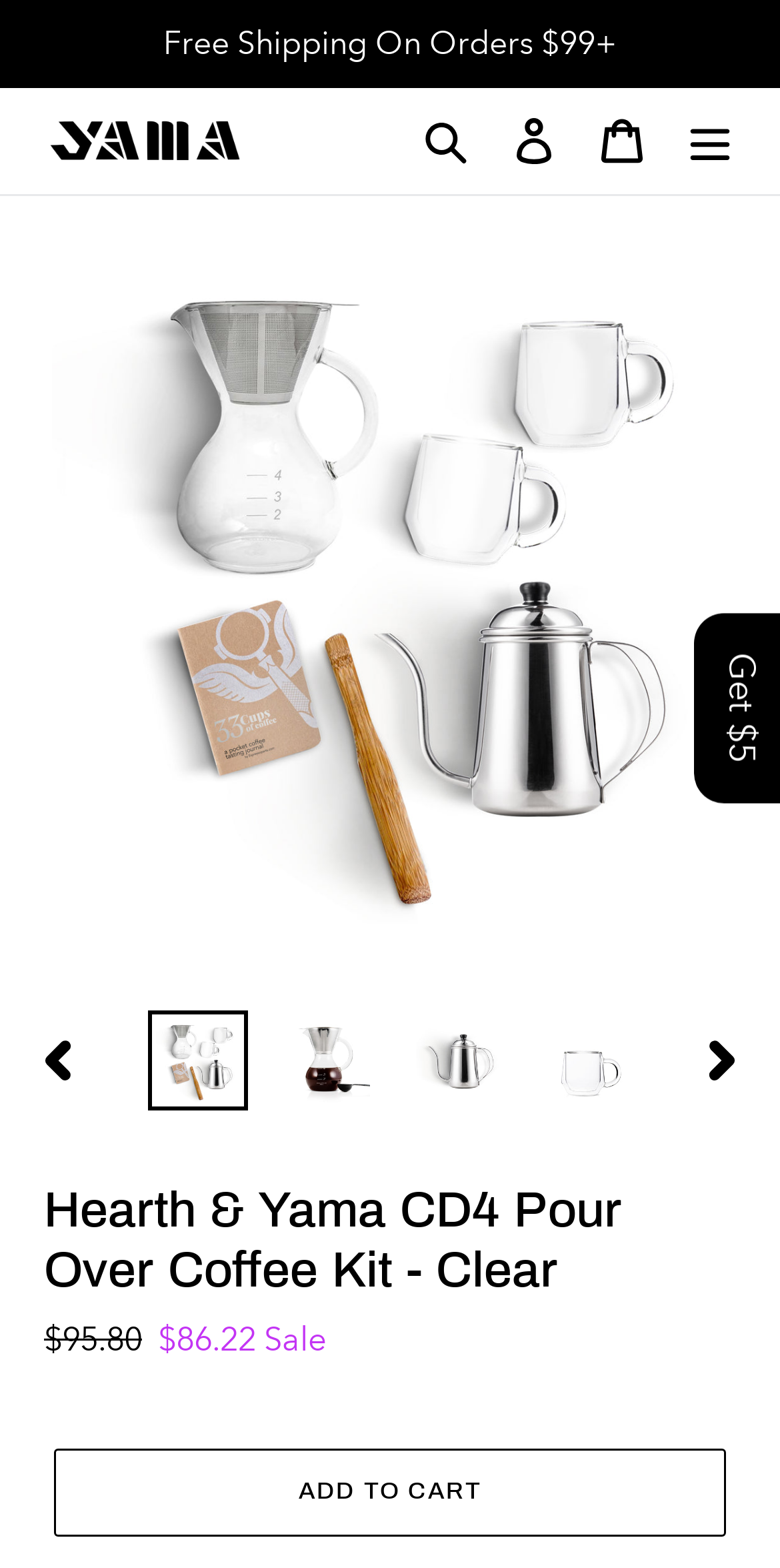Please reply to the following question using a single word or phrase: 
What is the name of the coffee kit?

Hearth & Yama CD4 Pour Over Coffee Kit